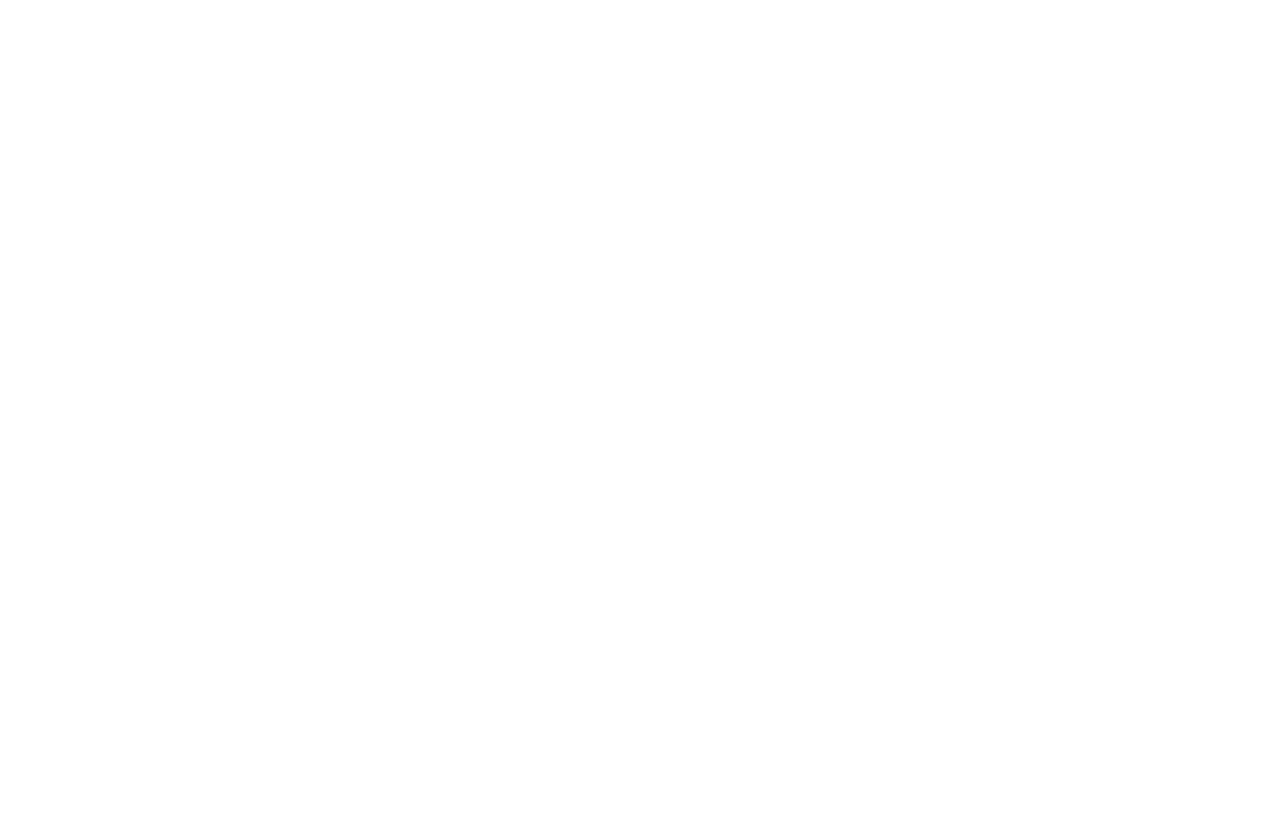Respond to the following query with just one word or a short phrase: 
What type of content is available on this webpage?

News article